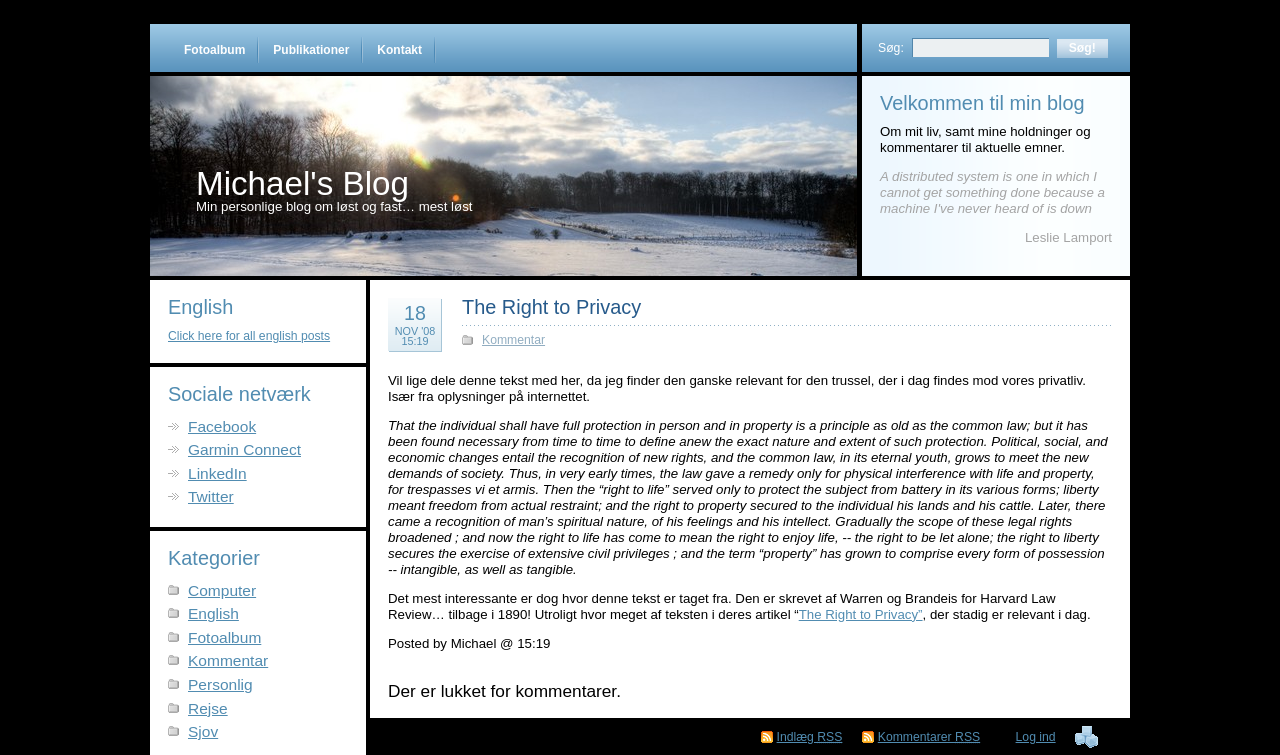Provide the bounding box coordinates of the HTML element described by the text: "Log ind".

[0.781, 0.966, 0.825, 0.985]